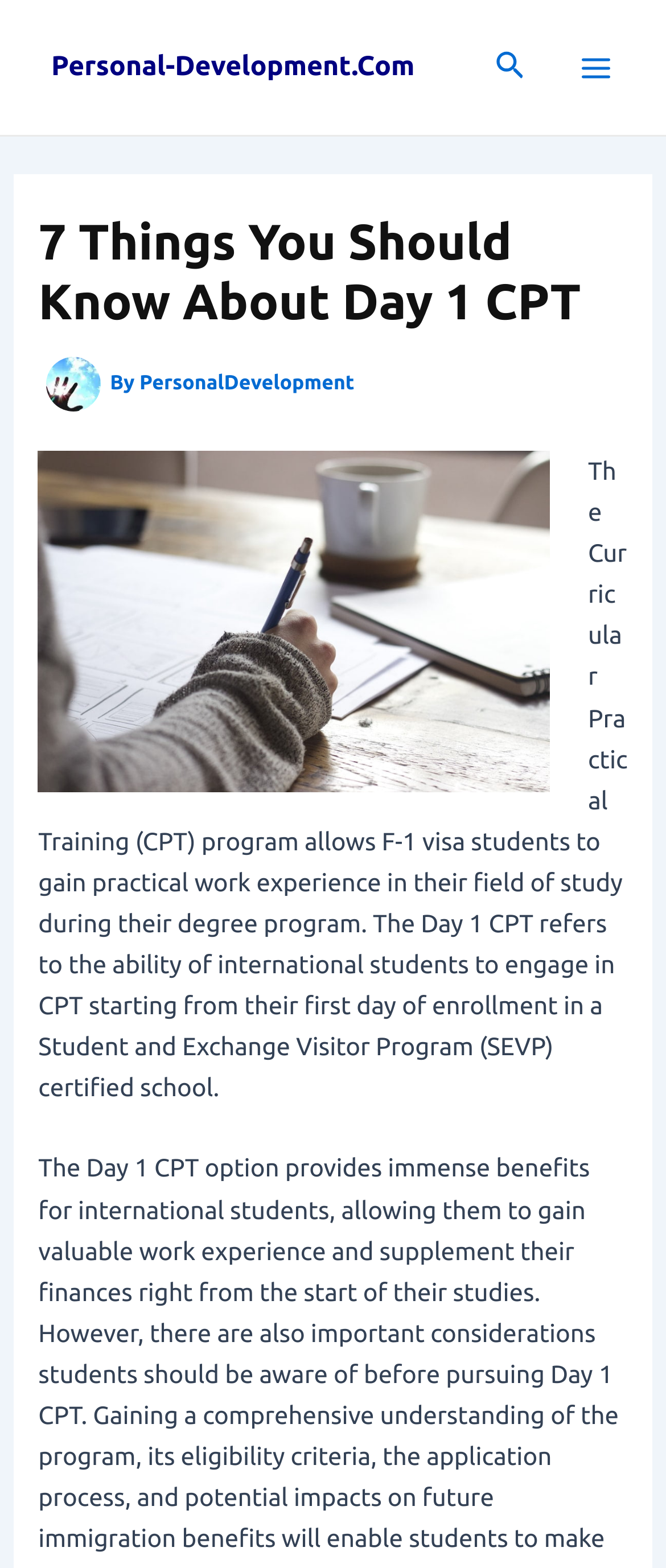Please determine the bounding box of the UI element that matches this description: name="op" value="Search". The coordinates should be given as (top-left x, top-left y, bottom-right x, bottom-right y), with all values between 0 and 1.

None